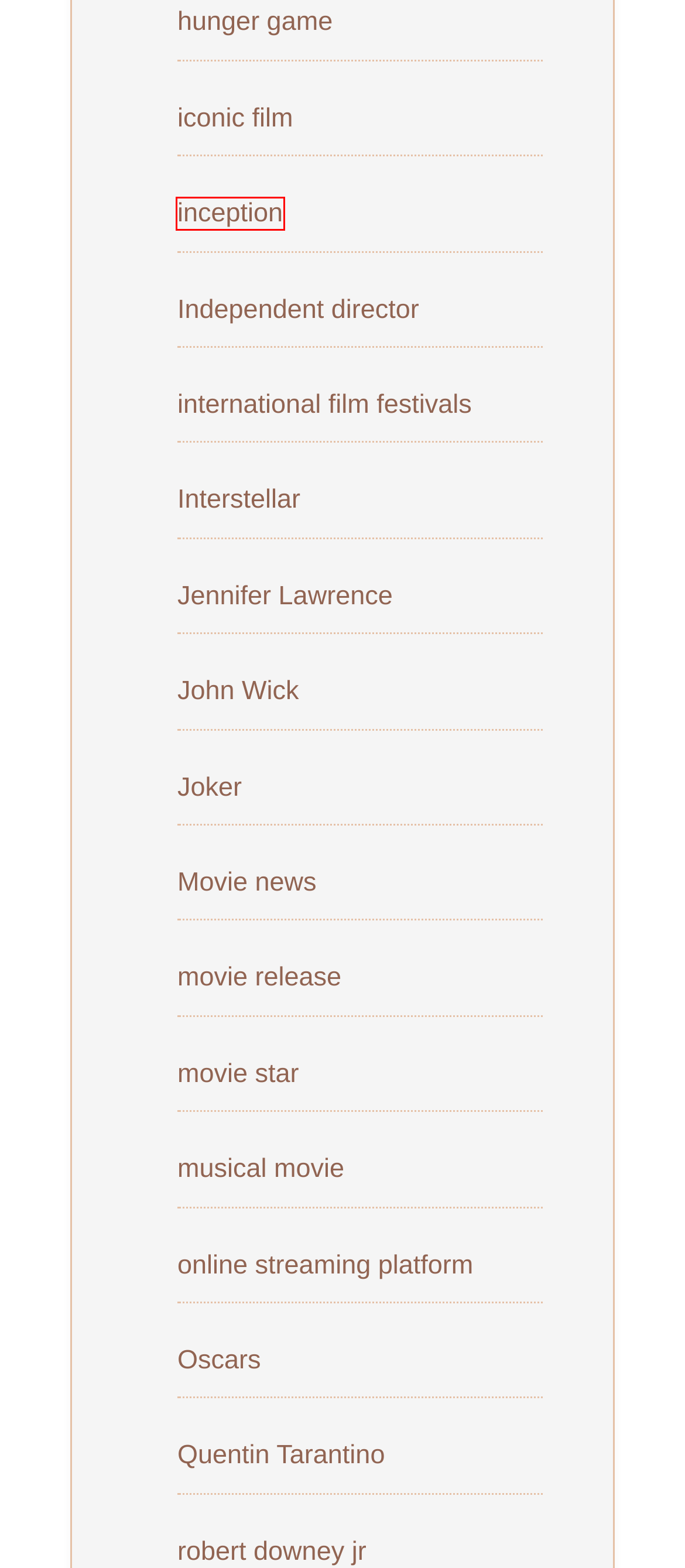You are given a screenshot of a webpage with a red bounding box around an element. Choose the most fitting webpage description for the page that appears after clicking the element within the red bounding box. Here are the candidates:
A. Interstellar - Camping Adventure
B. Oscars - Camping Adventure
C. movie release - Camping Adventure
D. John Wick - Camping Adventure
E. Independent director - Camping Adventure
F. Jennifer Lawrence - Camping Adventure
G. inception - Camping Adventure
H. Joker - Camping Adventure

G